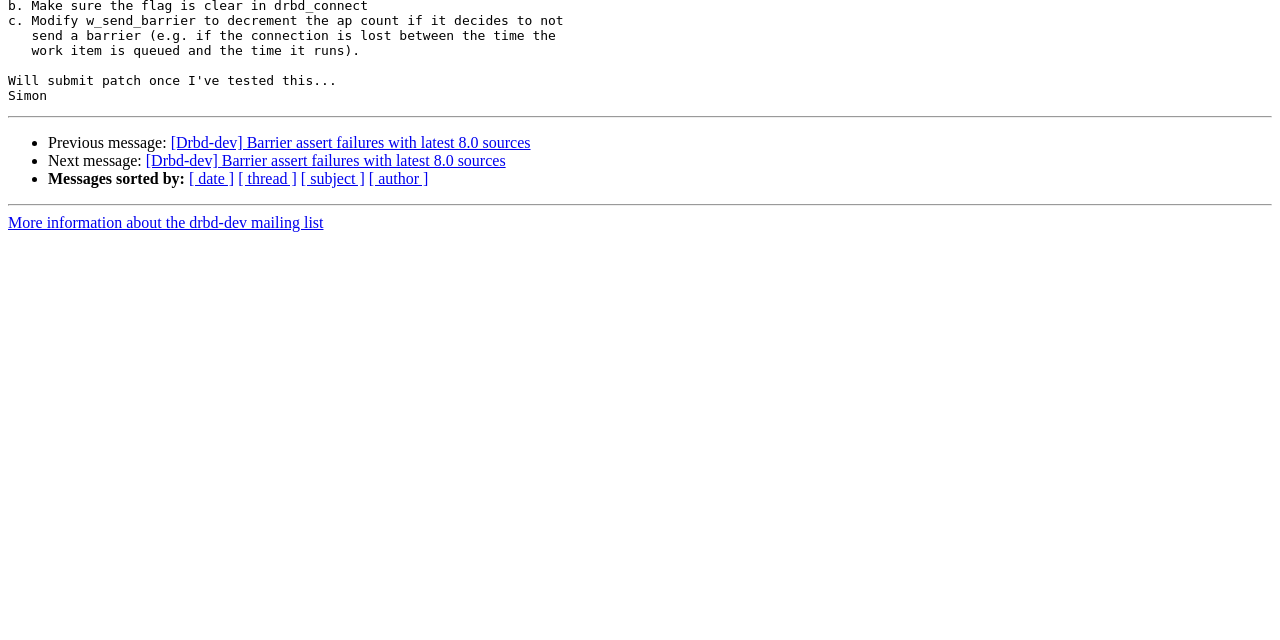Identify the bounding box of the UI component described as: "[ subject ]".

[0.235, 0.266, 0.285, 0.293]